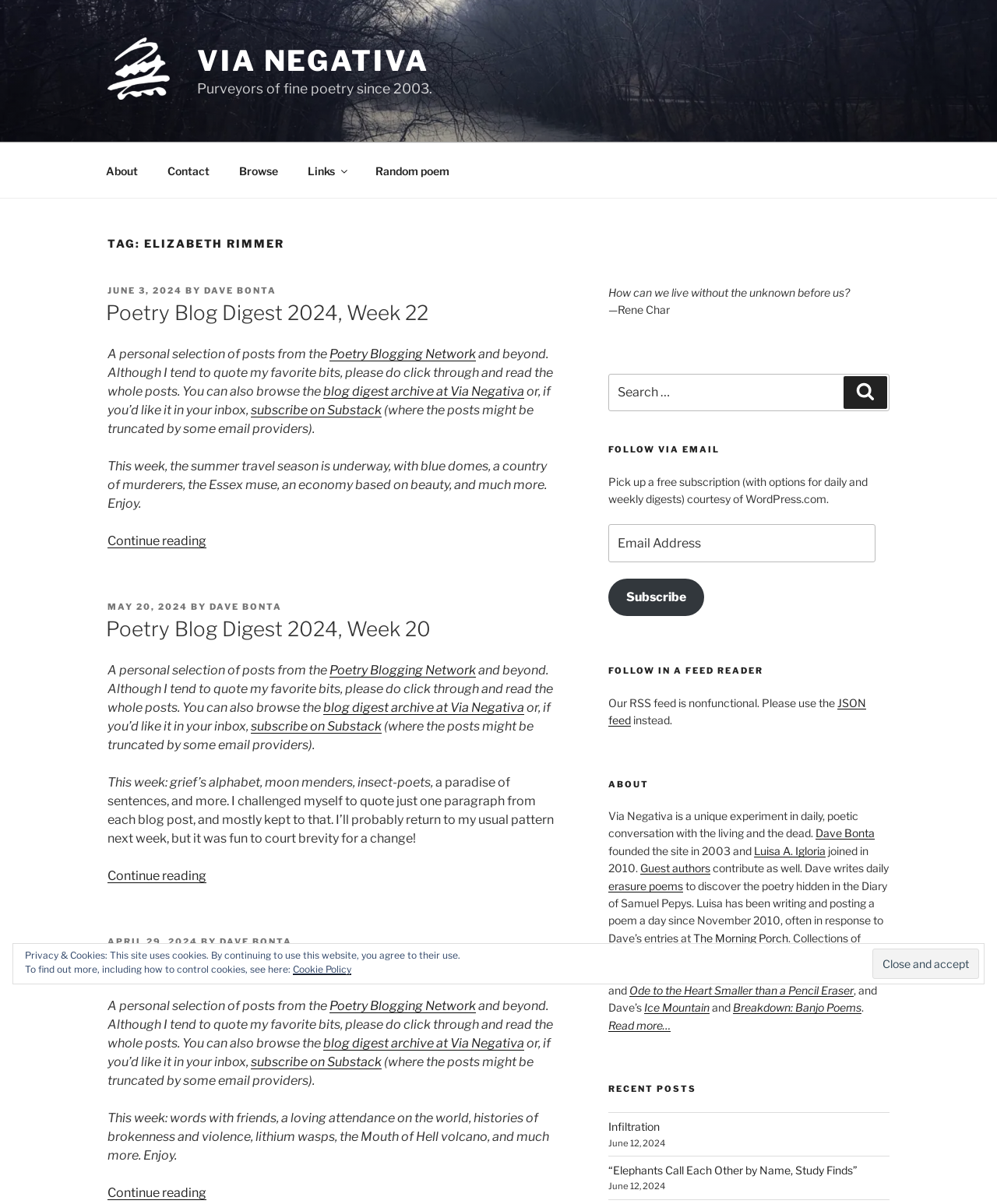Using a single word or phrase, answer the following question: 
What is the quote at the bottom of the webpage?

How can we live without the unknown before us?